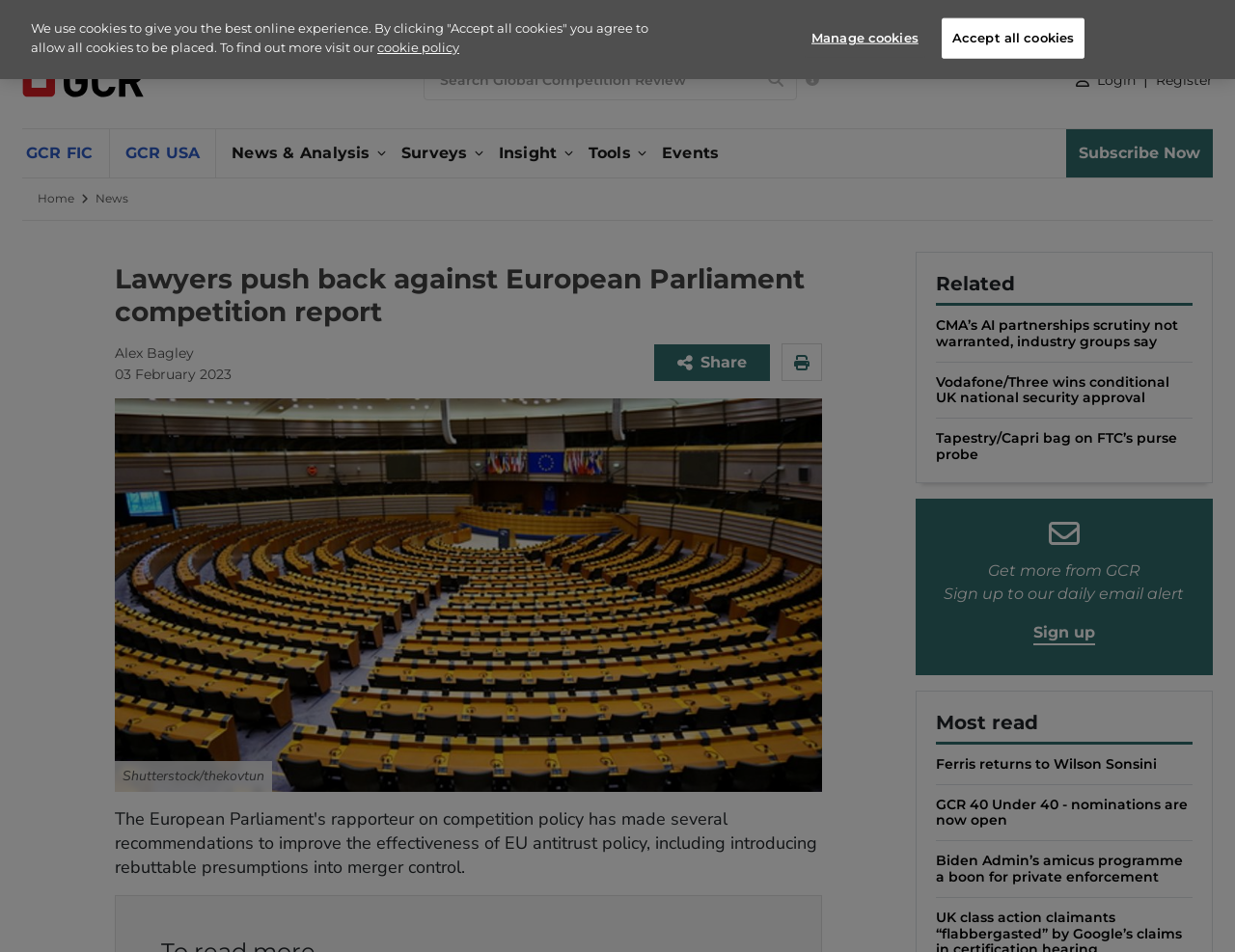Extract the top-level heading from the webpage and provide its text.

Lawyers push back against European Parliament competition report